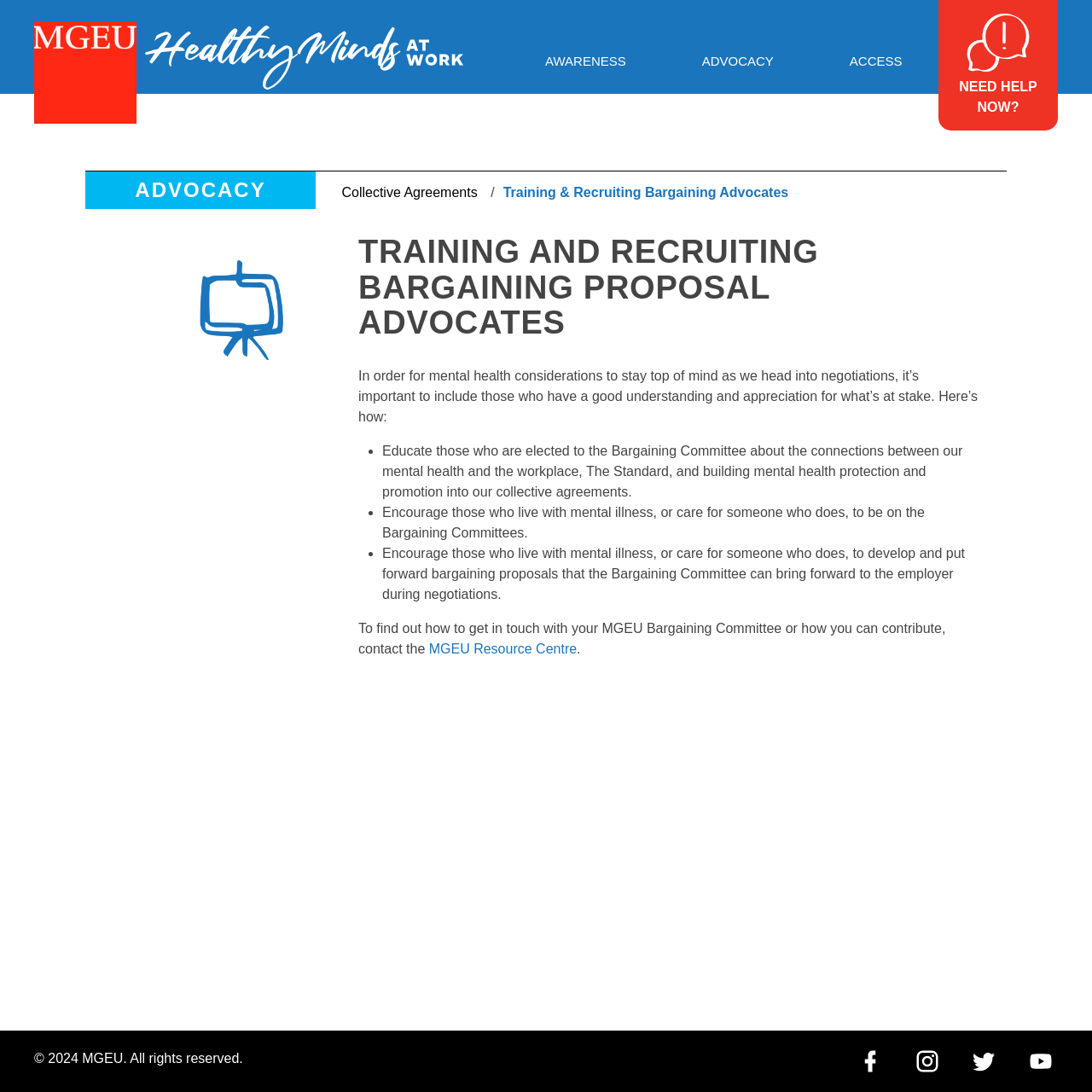Find the bounding box coordinates of the element I should click to carry out the following instruction: "Click on the 'NEED HELP NOW?' link".

[0.859, 0.0, 0.969, 0.12]